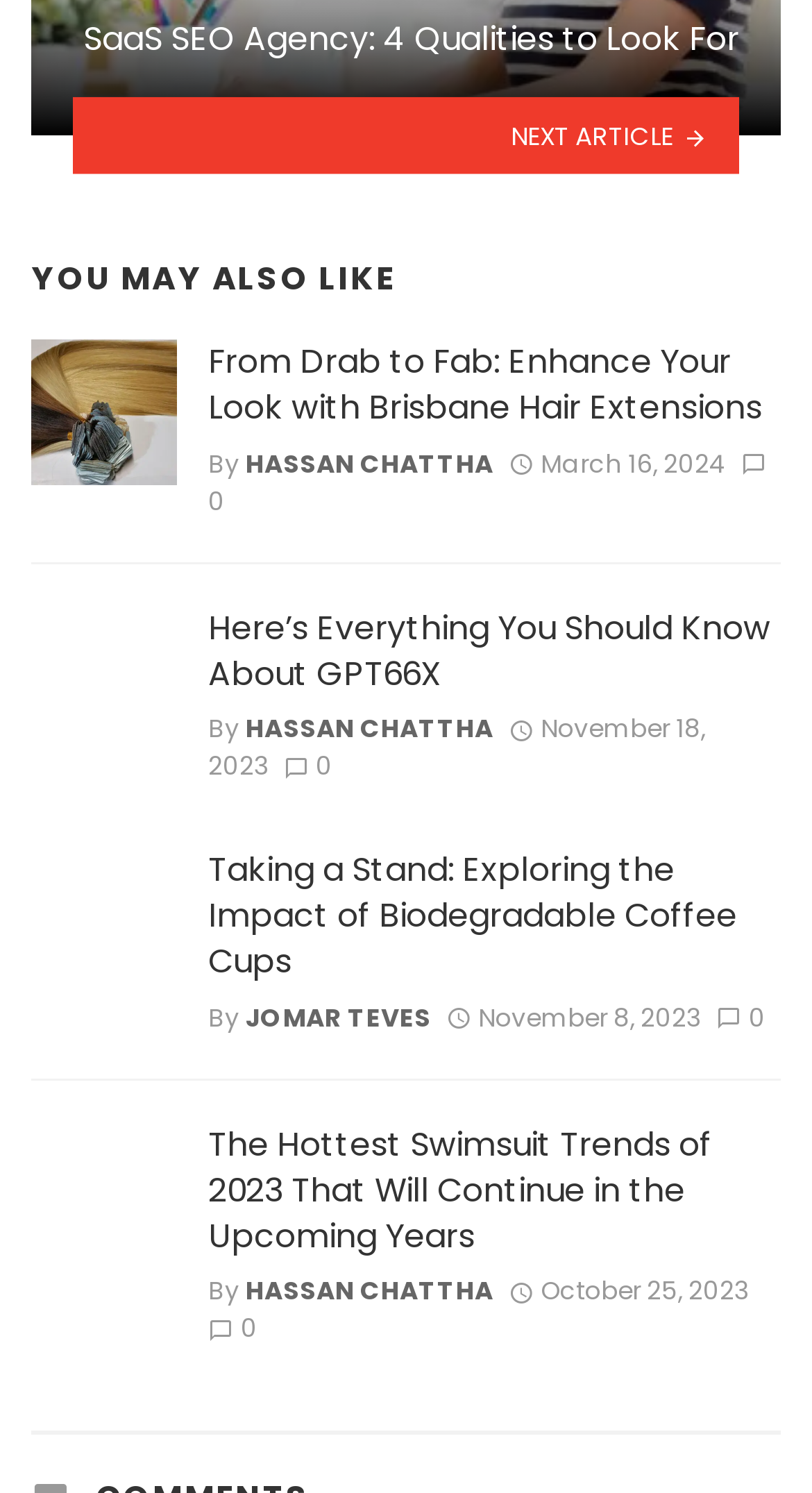What is the date of the third article?
Use the screenshot to answer the question with a single word or phrase.

November 8, 2023